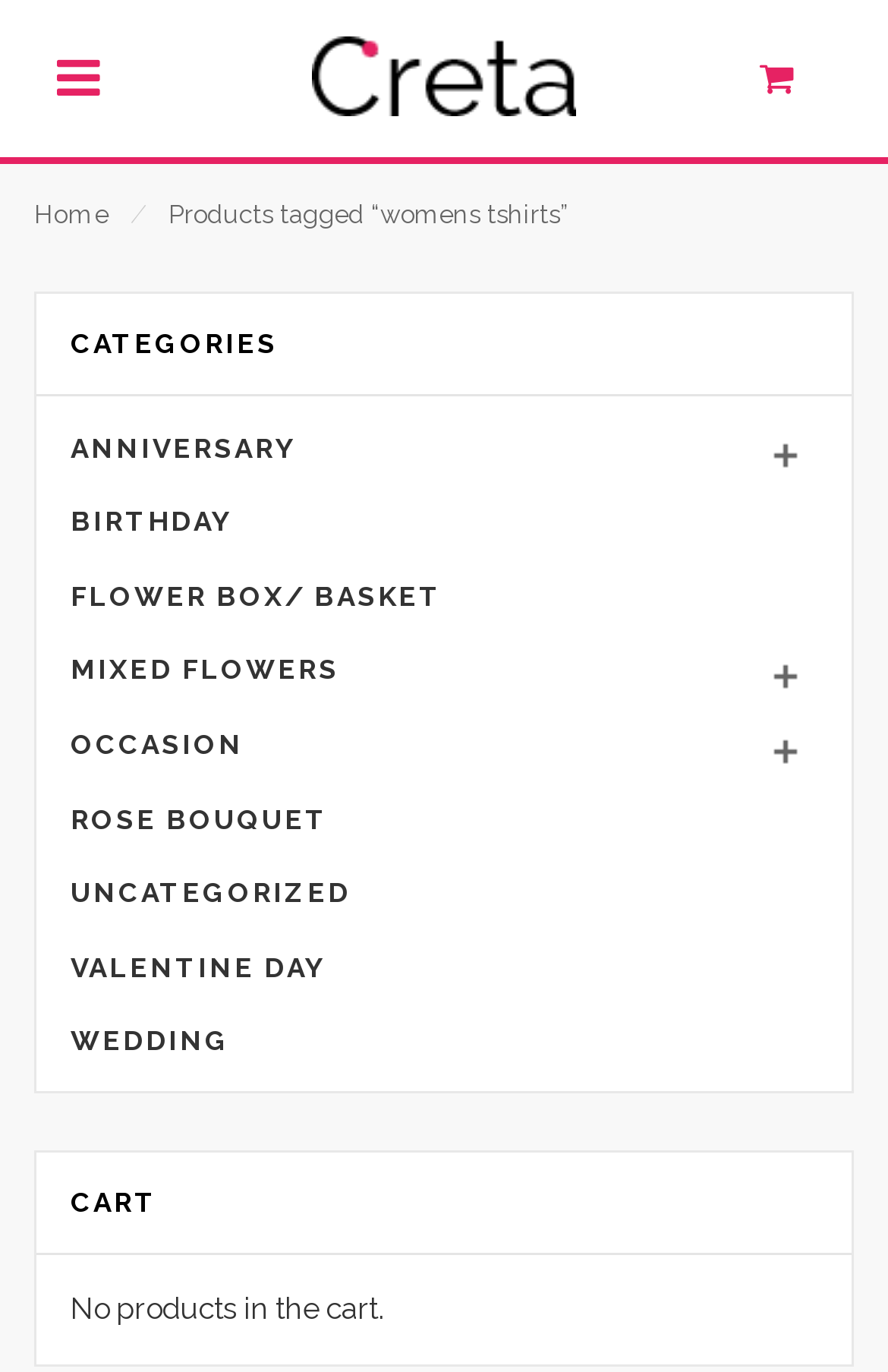What is the category of products shown?
Based on the screenshot, provide your answer in one word or phrase.

womens tshirts